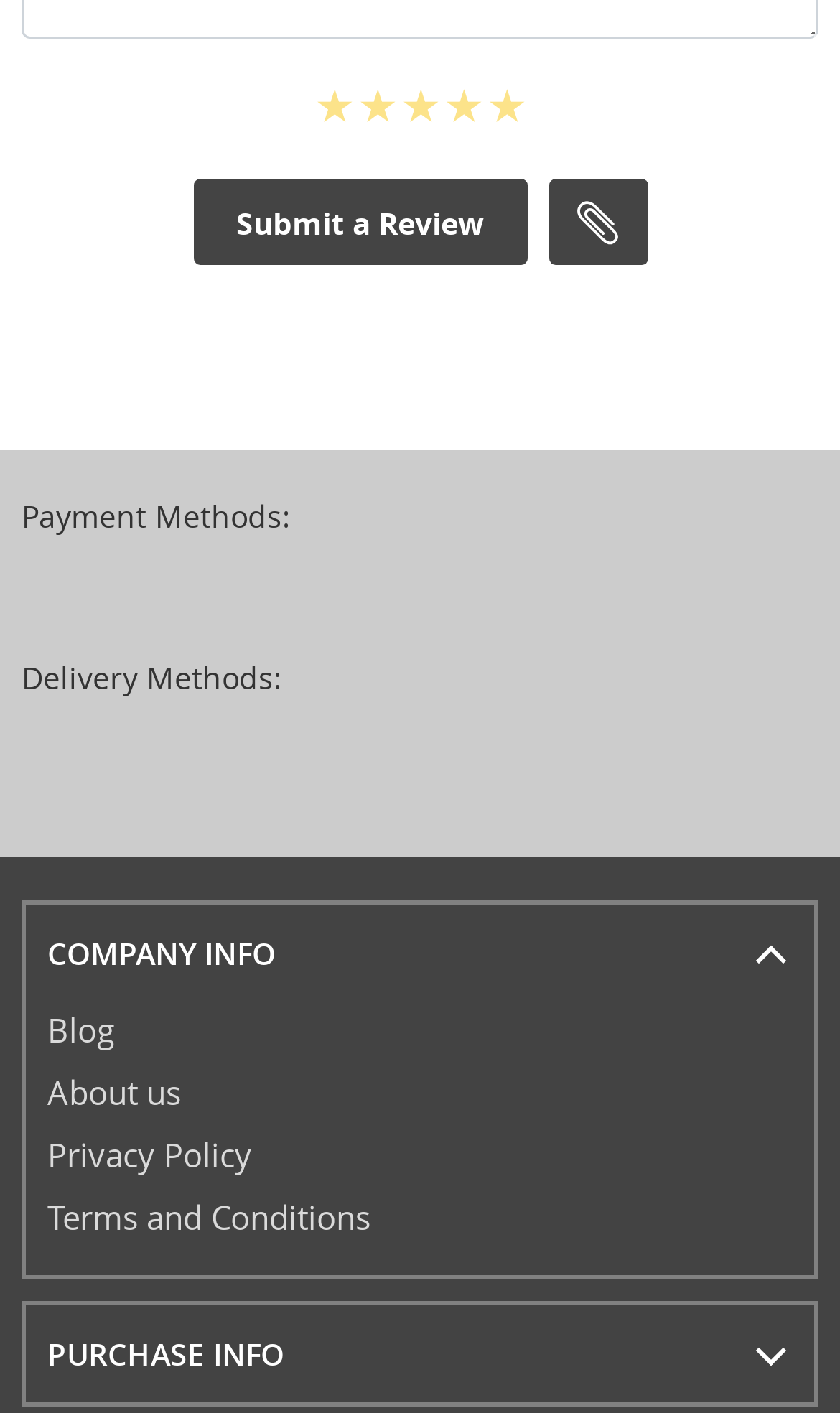What is the purpose of the 'Submit a Review' button?
Please analyze the image and answer the question with as much detail as possible.

The 'Submit a Review' button is likely used to submit a review or feedback about a product or service, as it is placed alongside an 'Attach file(s)' option, suggesting that users can upload files to support their review.